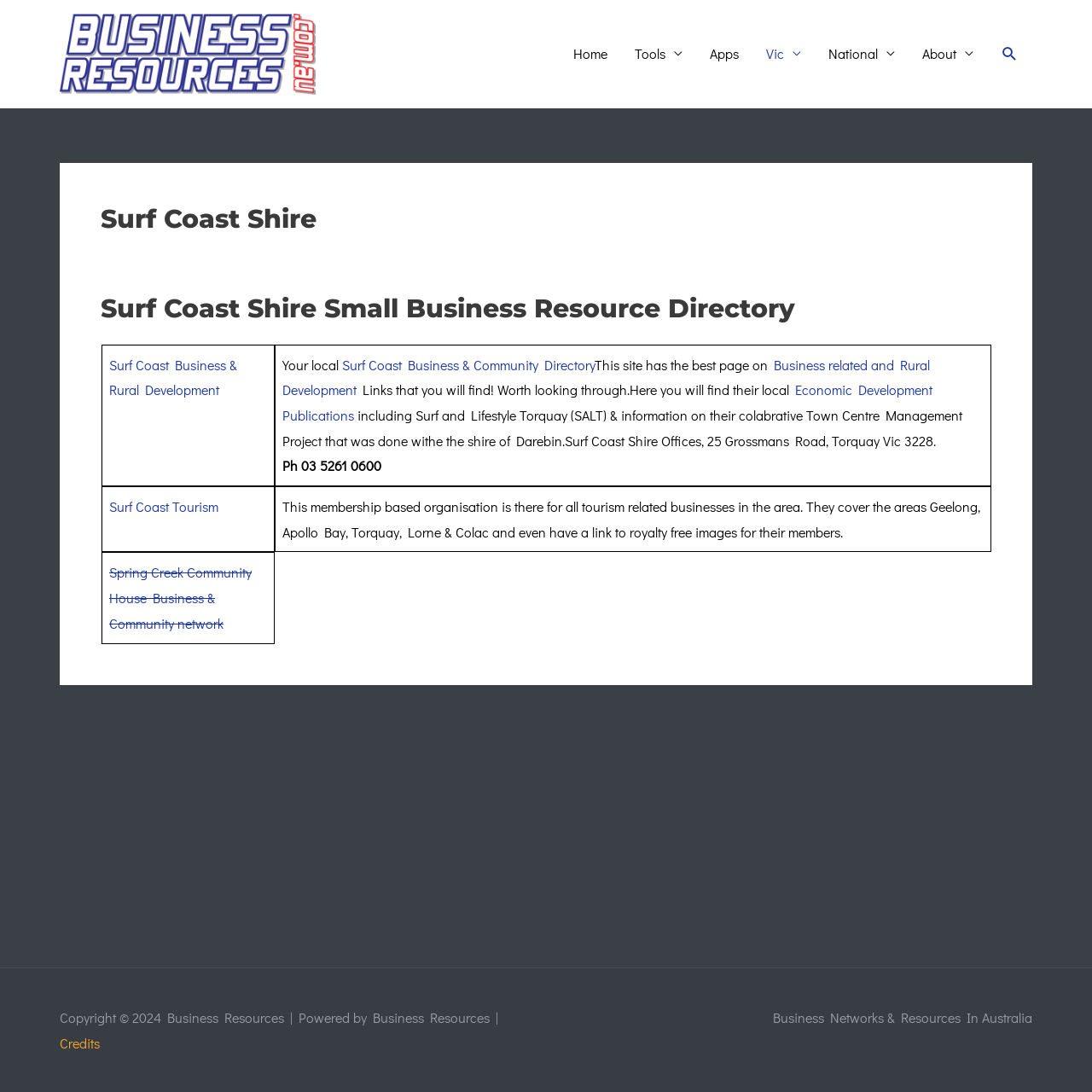Please provide the bounding box coordinates for the element that needs to be clicked to perform the instruction: "Search using the search icon link". The coordinates must consist of four float numbers between 0 and 1, formatted as [left, top, right, bottom].

[0.916, 0.041, 0.933, 0.058]